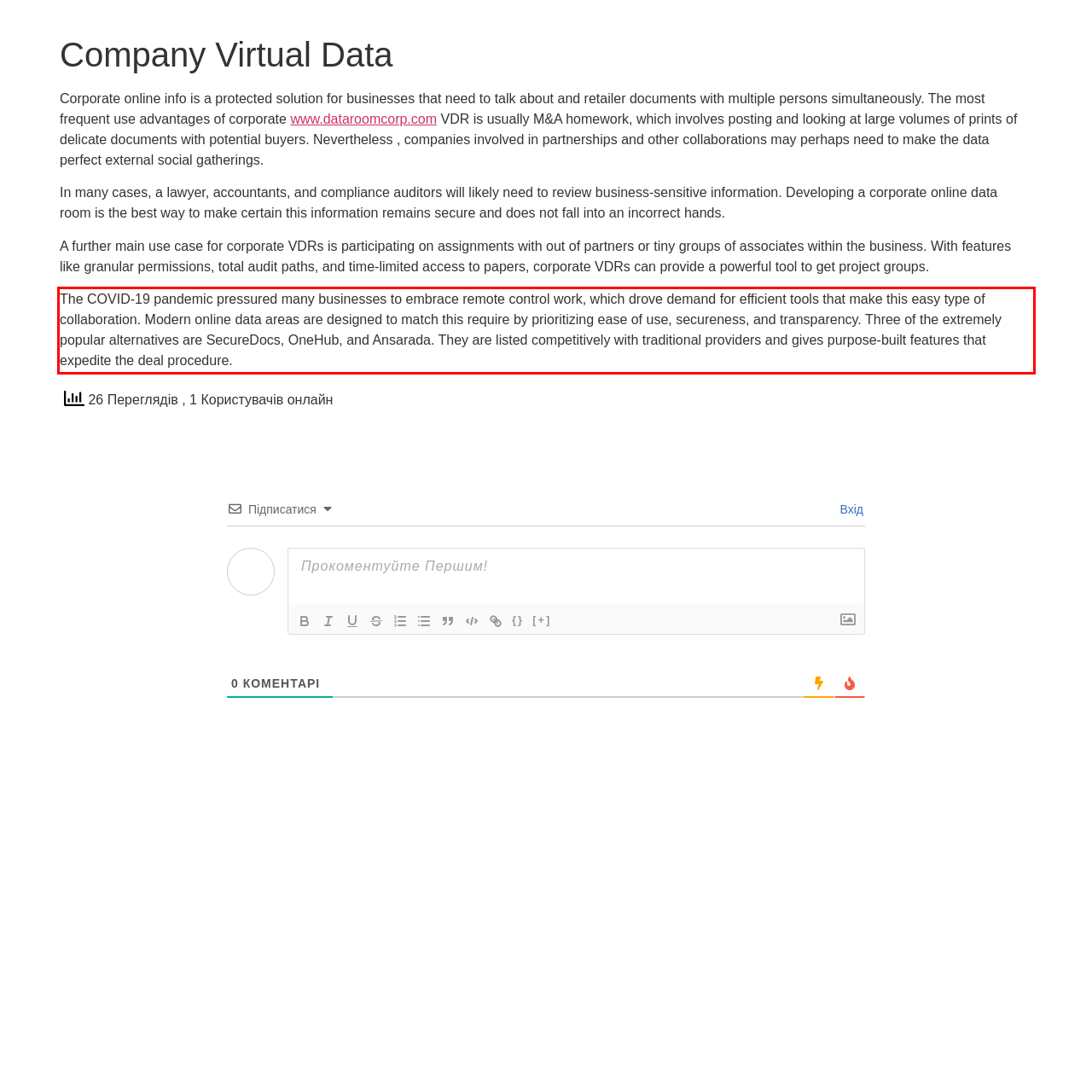Please recognize and transcribe the text located inside the red bounding box in the webpage image.

The COVID-19 pandemic pressured many businesses to embrace remote control work, which drove demand for efficient tools that make this easy type of collaboration. Modern online data areas are designed to match this require by prioritizing ease of use, secureness, and transparency. Three of the extremely popular alternatives are SecureDocs, OneHub, and Ansarada. They are listed competitively with traditional providers and gives purpose-built features that expedite the deal procedure.